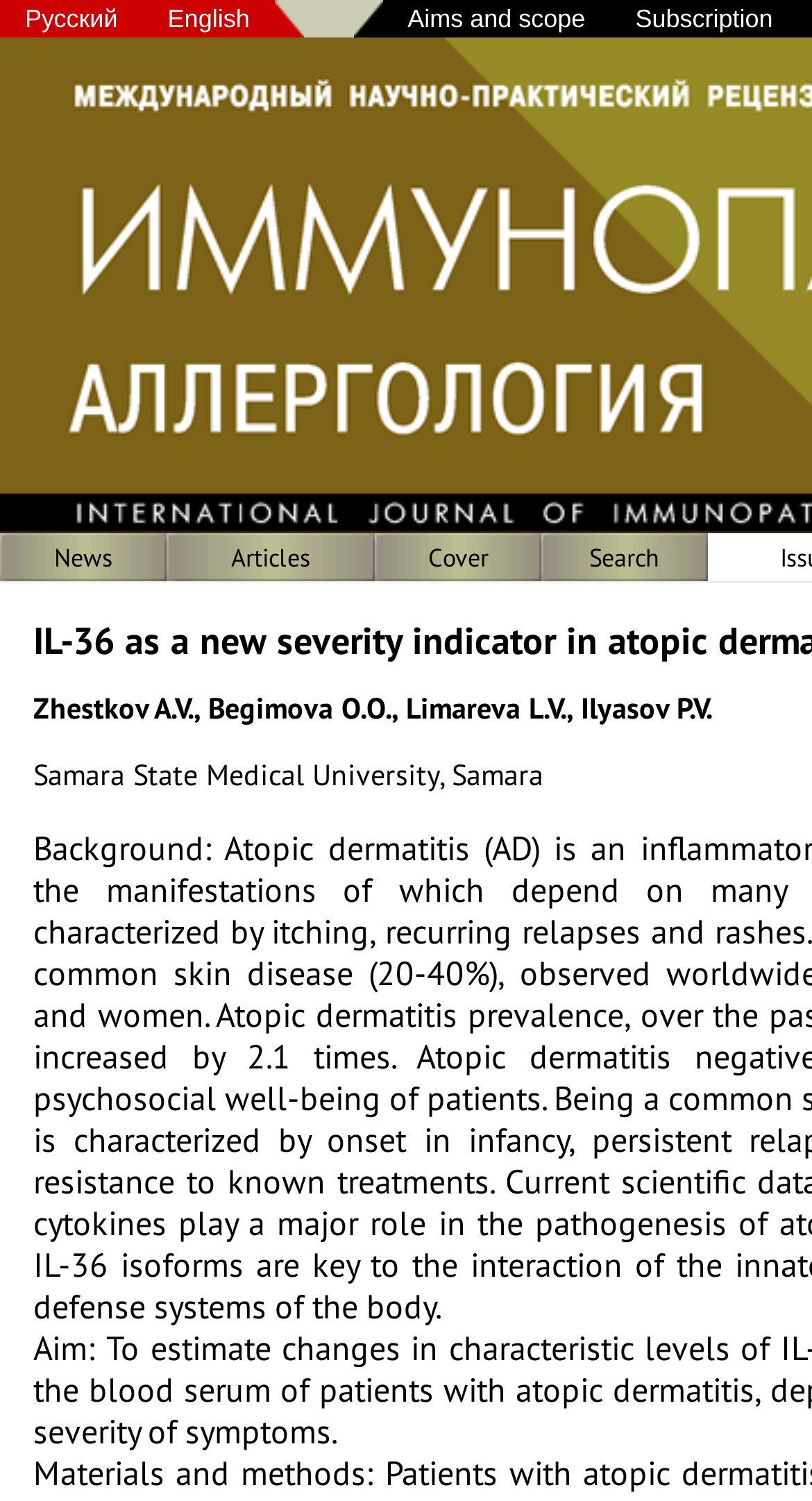Refer to the image and answer the question with as much detail as possible: What languages can the webpage be translated to?

Based on the top navigation bar, there are two language options available, Russian and English, which can be accessed by clicking on the respective links.